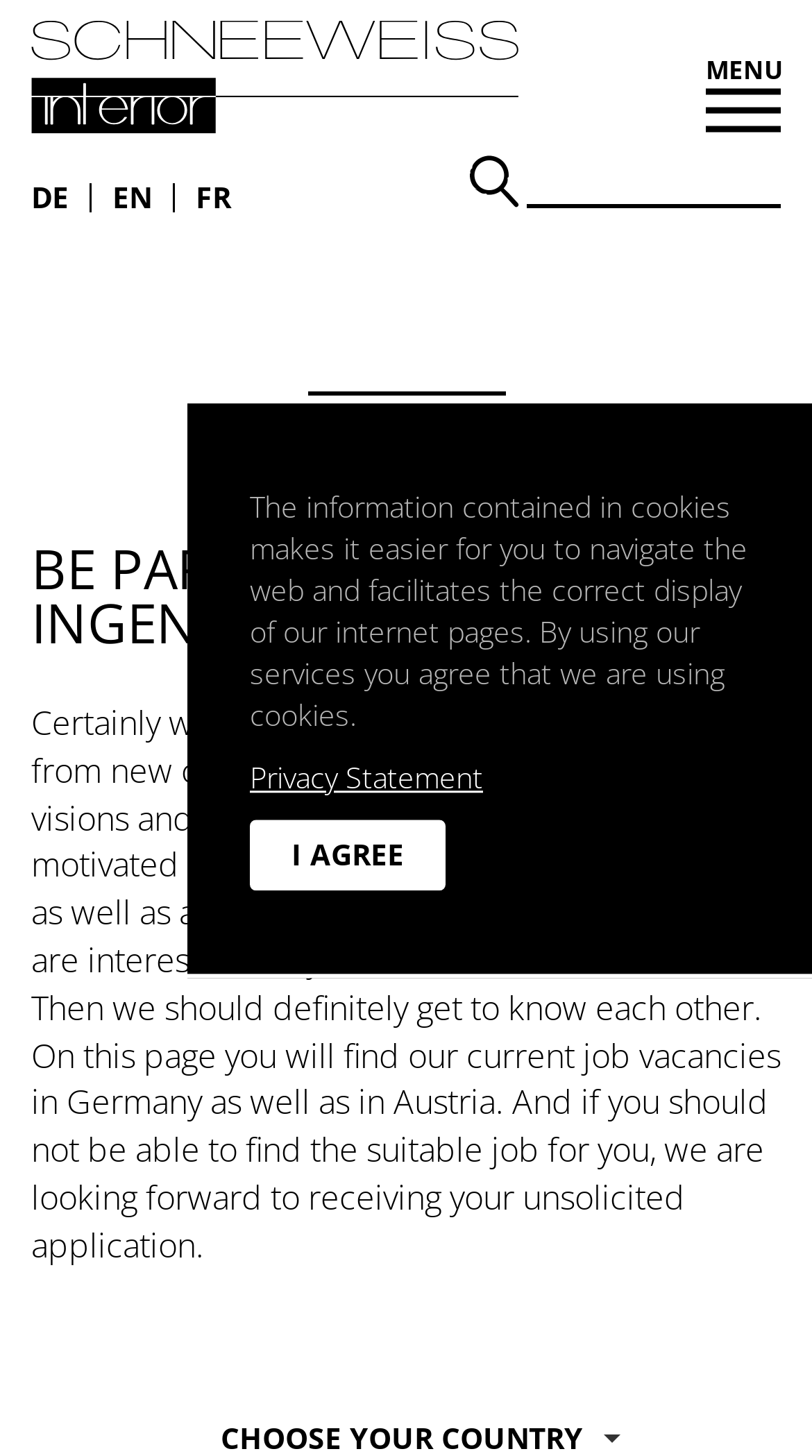Identify the bounding box coordinates of the area that should be clicked in order to complete the given instruction: "Click the Home link". The bounding box coordinates should be four float numbers between 0 and 1, i.e., [left, top, right, bottom].

[0.038, 0.014, 0.638, 0.092]